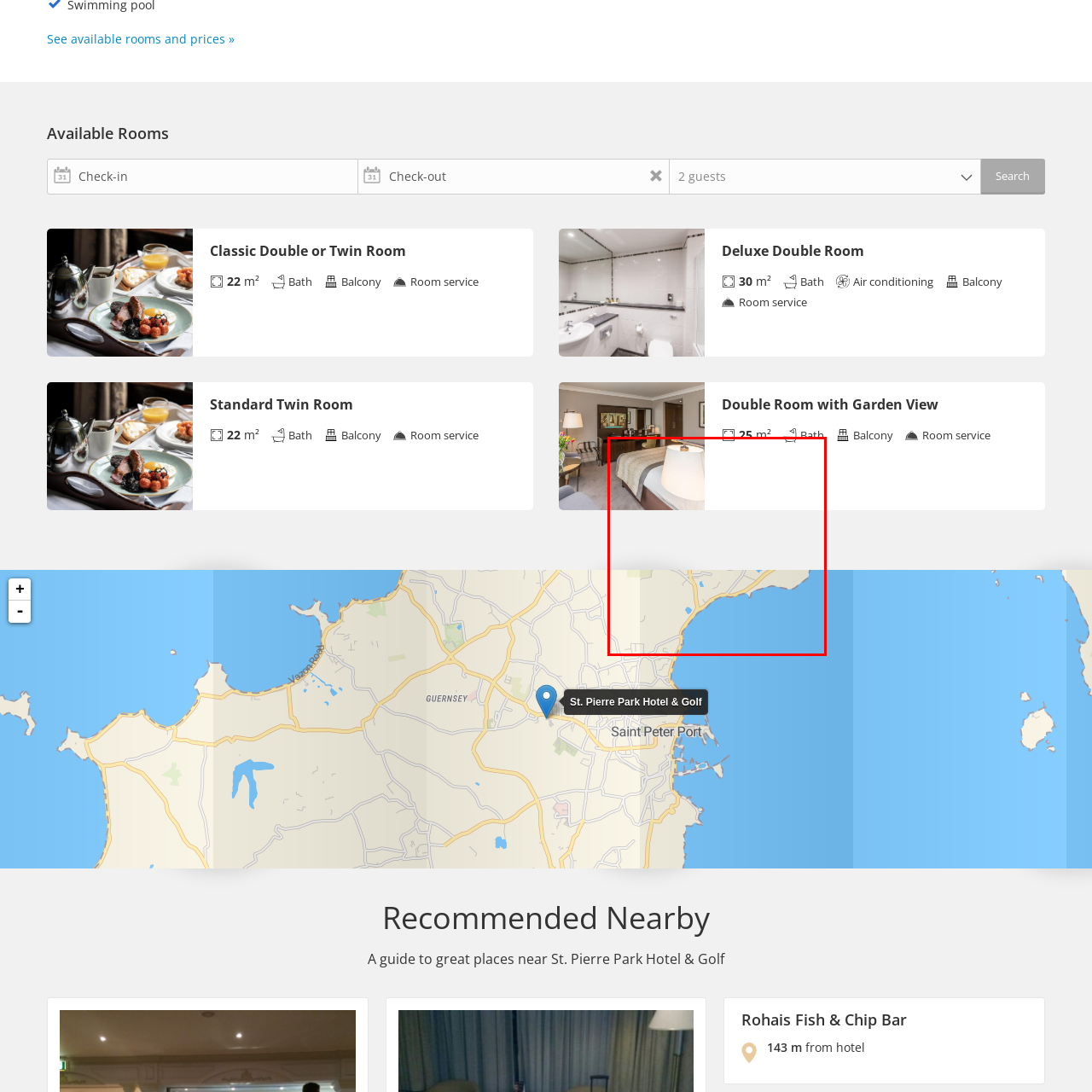What type of getaway does the room's decor suggest?
Analyze the image within the red frame and provide a concise answer using only one word or a short phrase.

Relaxing